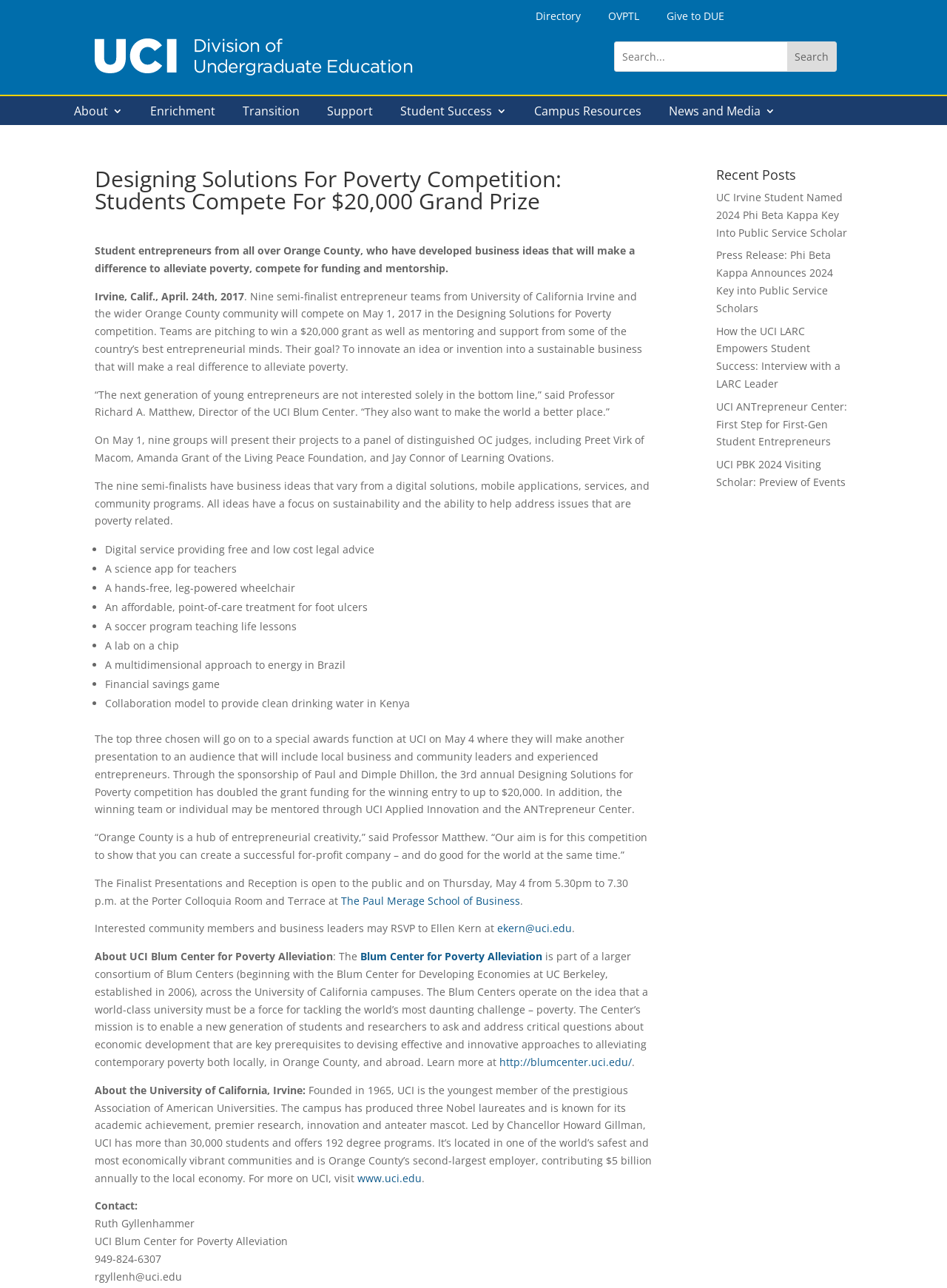Please identify the bounding box coordinates of the area that needs to be clicked to follow this instruction: "Read about the University of California, Irvine".

[0.374, 0.909, 0.445, 0.92]